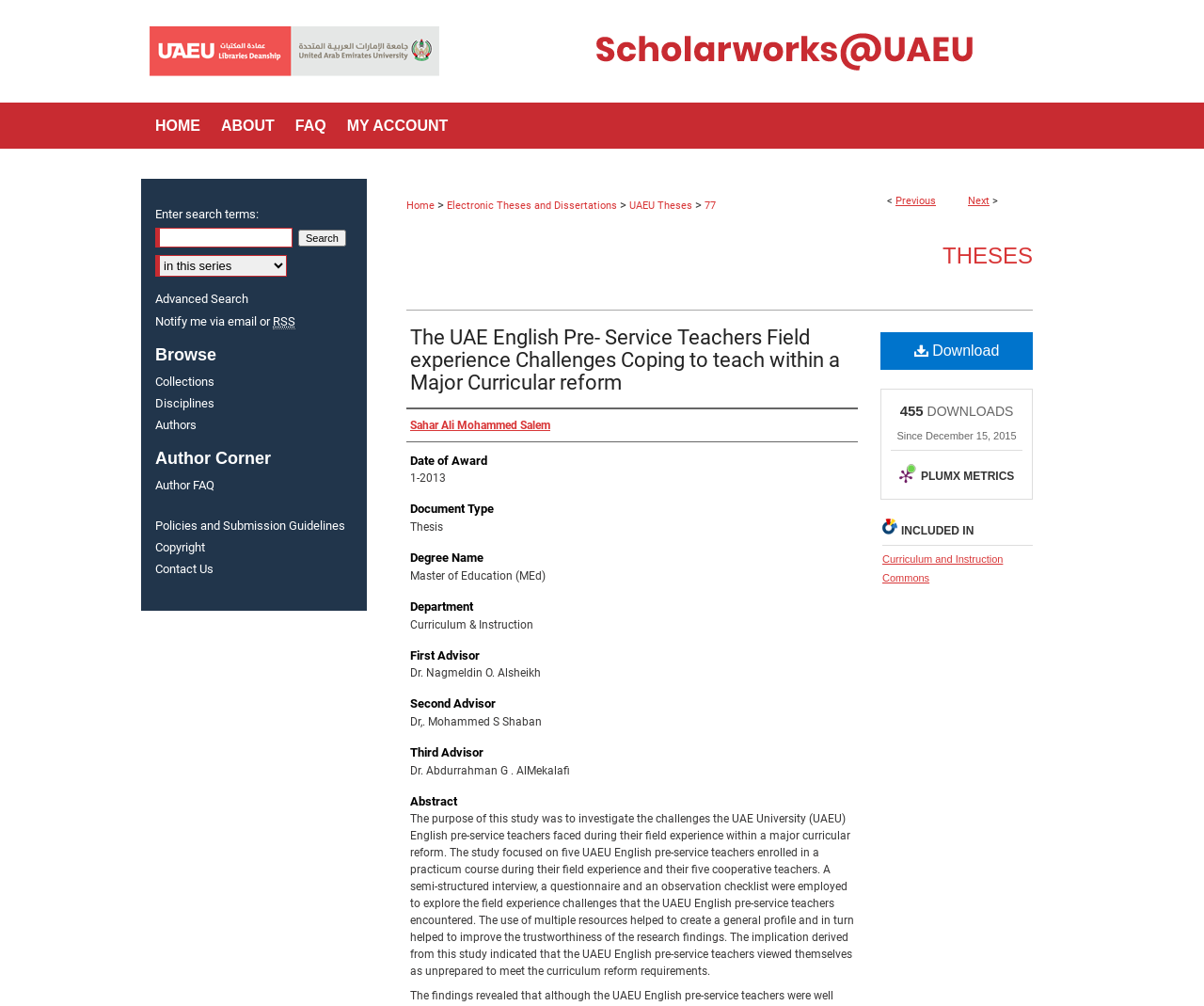Who is the author of the thesis?
Answer the question with a single word or phrase, referring to the image.

Sahar Ali Mohammed Salem